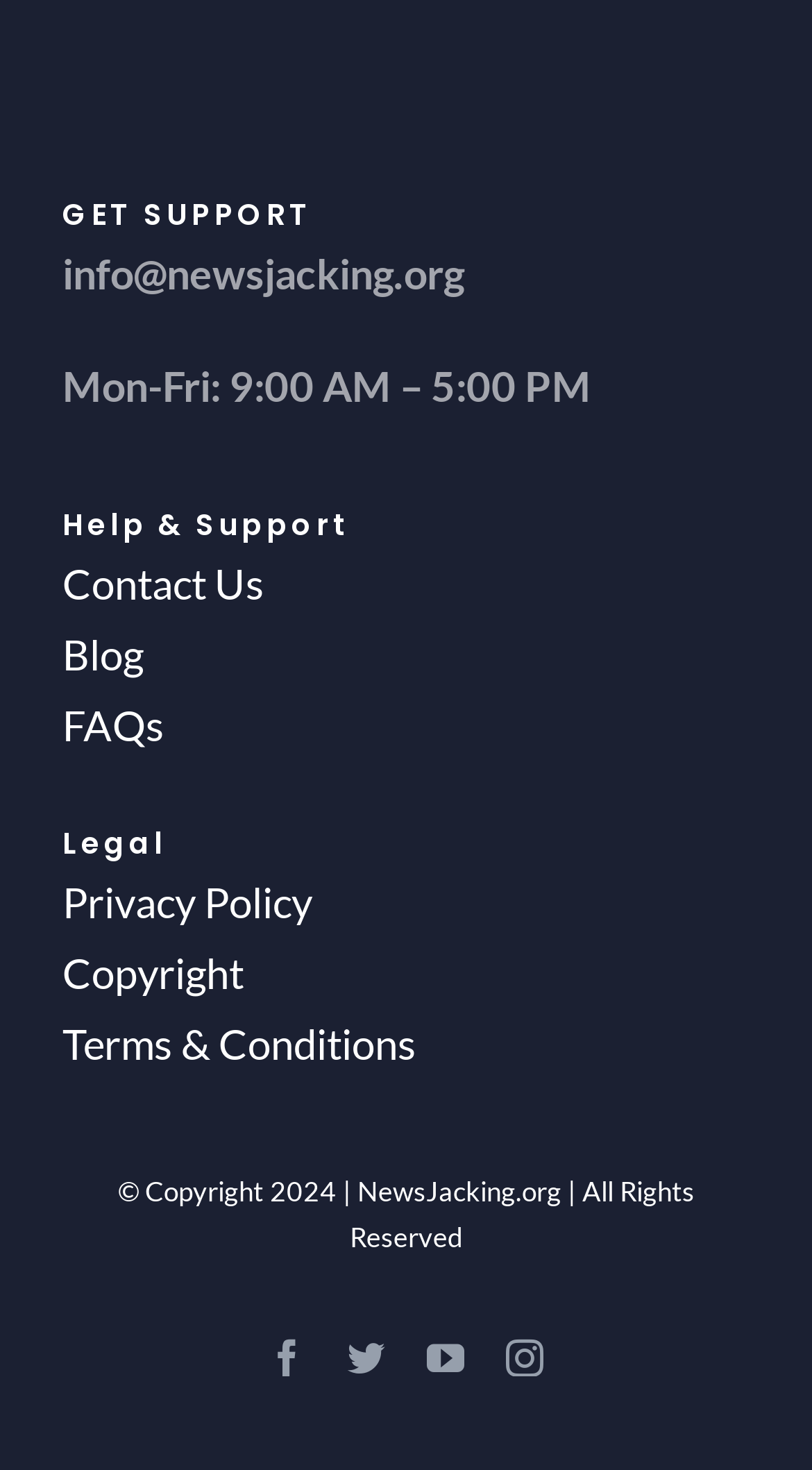Provide the bounding box coordinates in the format (top-left x, top-left y, bottom-right x, bottom-right y). All values are floating point numbers between 0 and 1. Determine the bounding box coordinate of the UI element described as: aria-label="NJ Logo Long.ai (1)"

[0.077, 0.03, 0.487, 0.064]